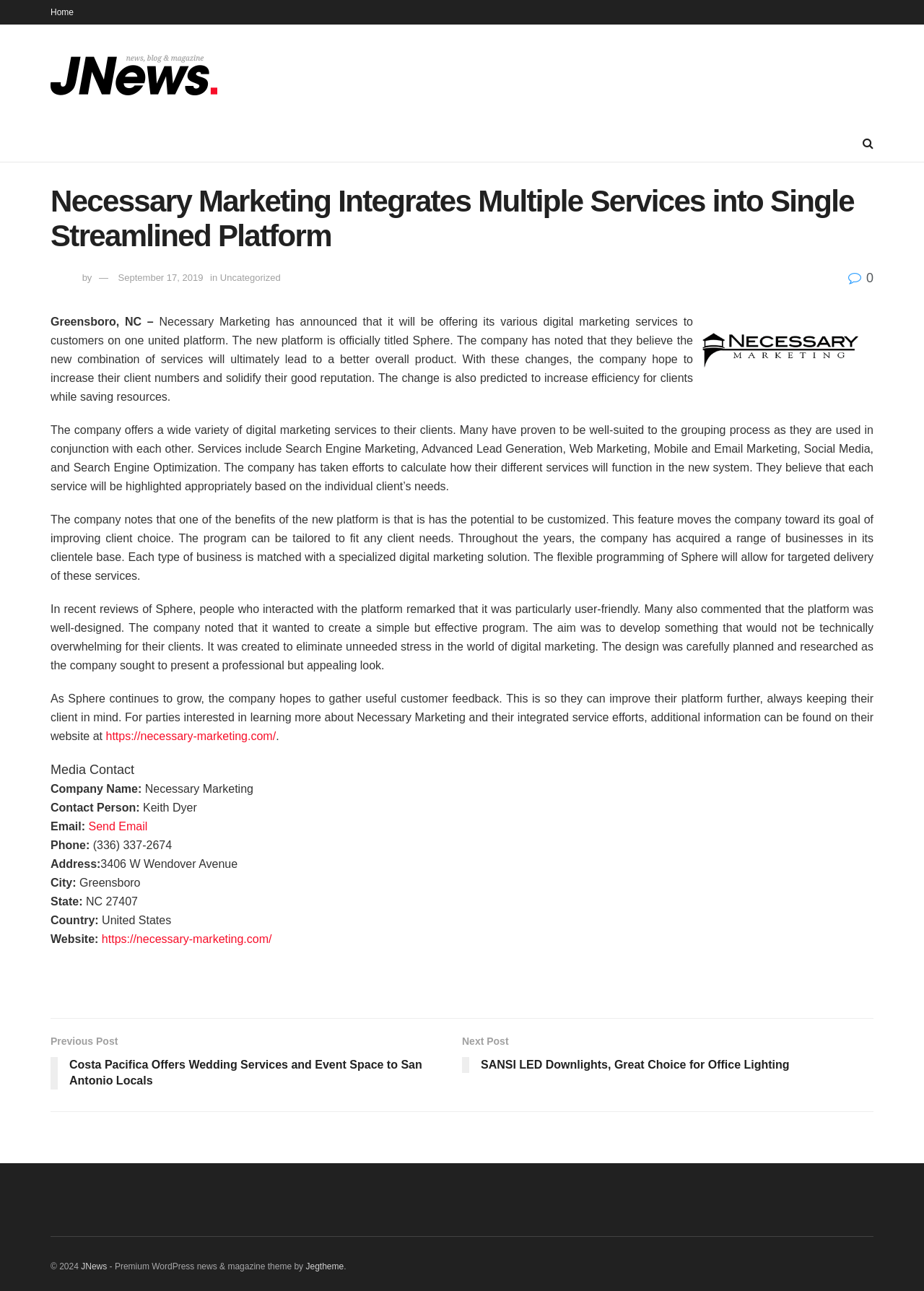Specify the bounding box coordinates of the area to click in order to follow the given instruction: "Read the news article."

[0.055, 0.245, 0.75, 0.312]